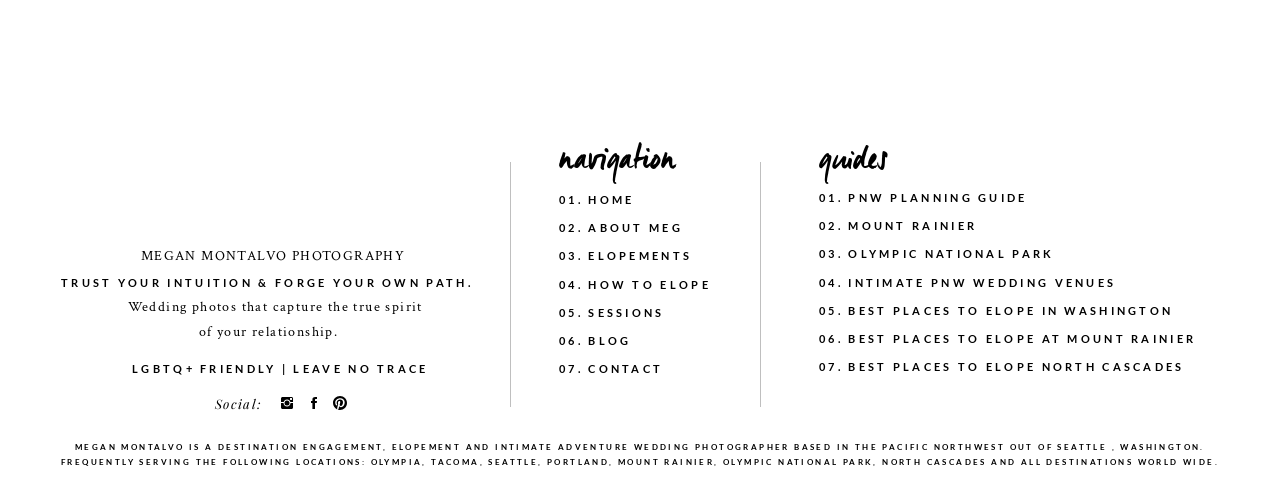Find and indicate the bounding box coordinates of the region you should select to follow the given instruction: "Check the 'SESSIONS' page".

[0.437, 0.633, 0.566, 0.673]